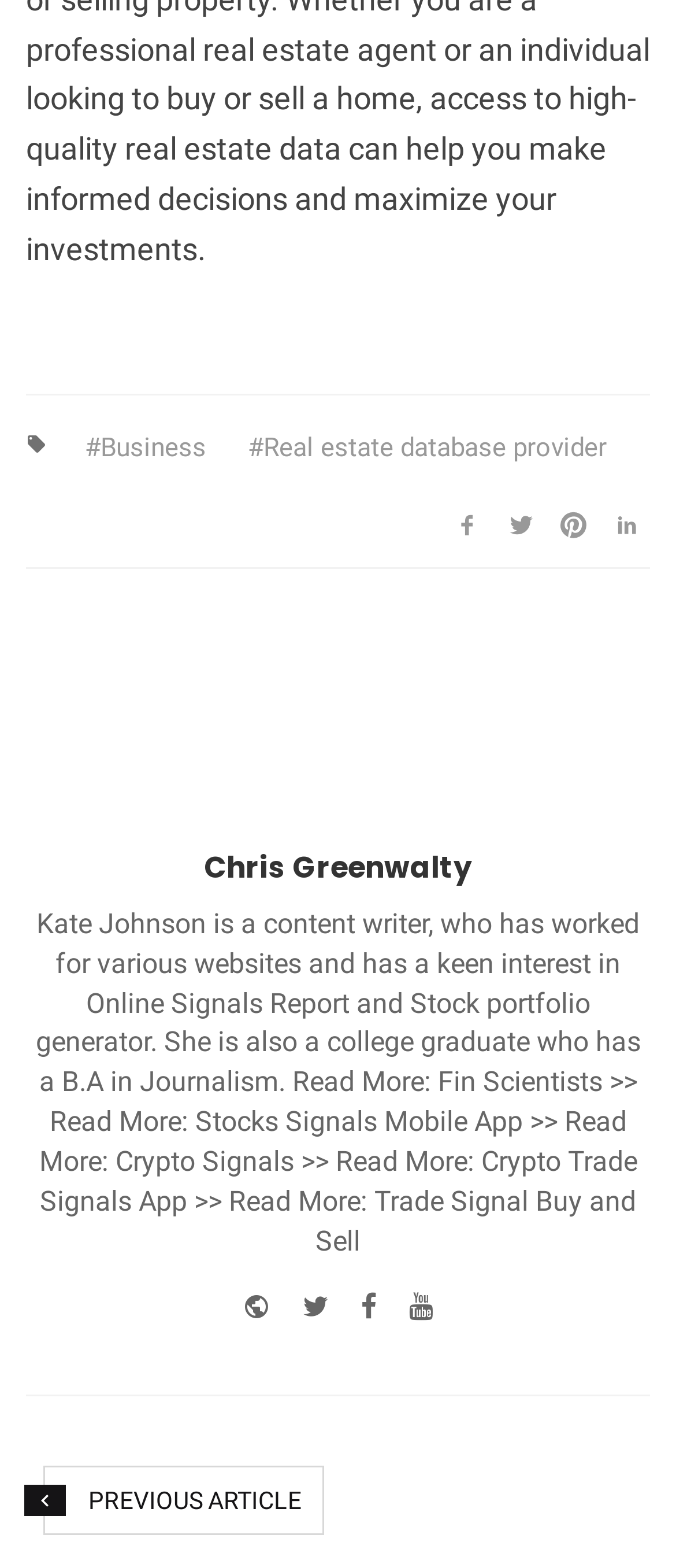Please determine the bounding box coordinates of the clickable area required to carry out the following instruction: "Switch to English". The coordinates must be four float numbers between 0 and 1, represented as [left, top, right, bottom].

None